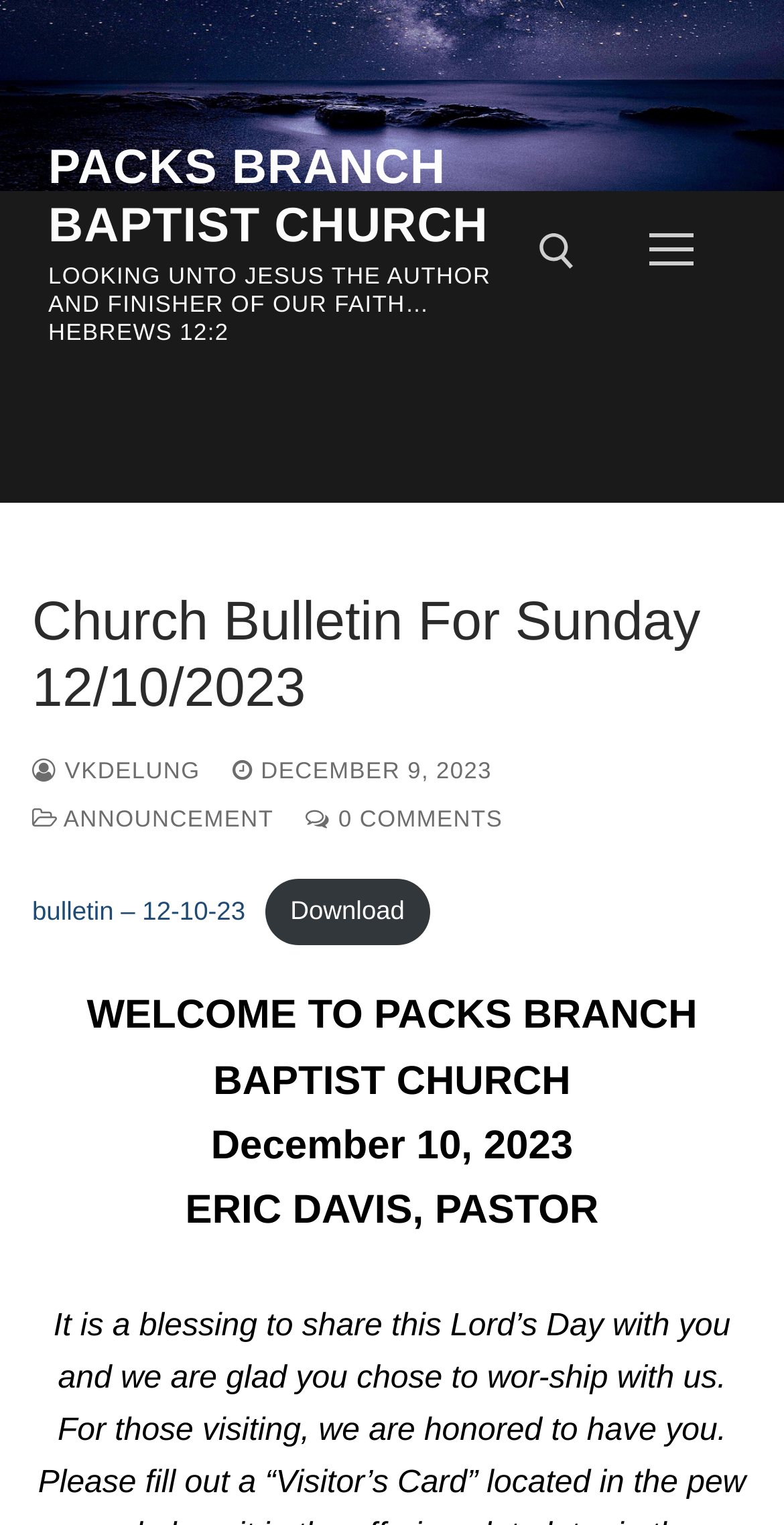Identify and provide the bounding box for the element described by: "parent_node: Search for: aria-label="submit search"".

[0.569, 0.276, 0.717, 0.33]